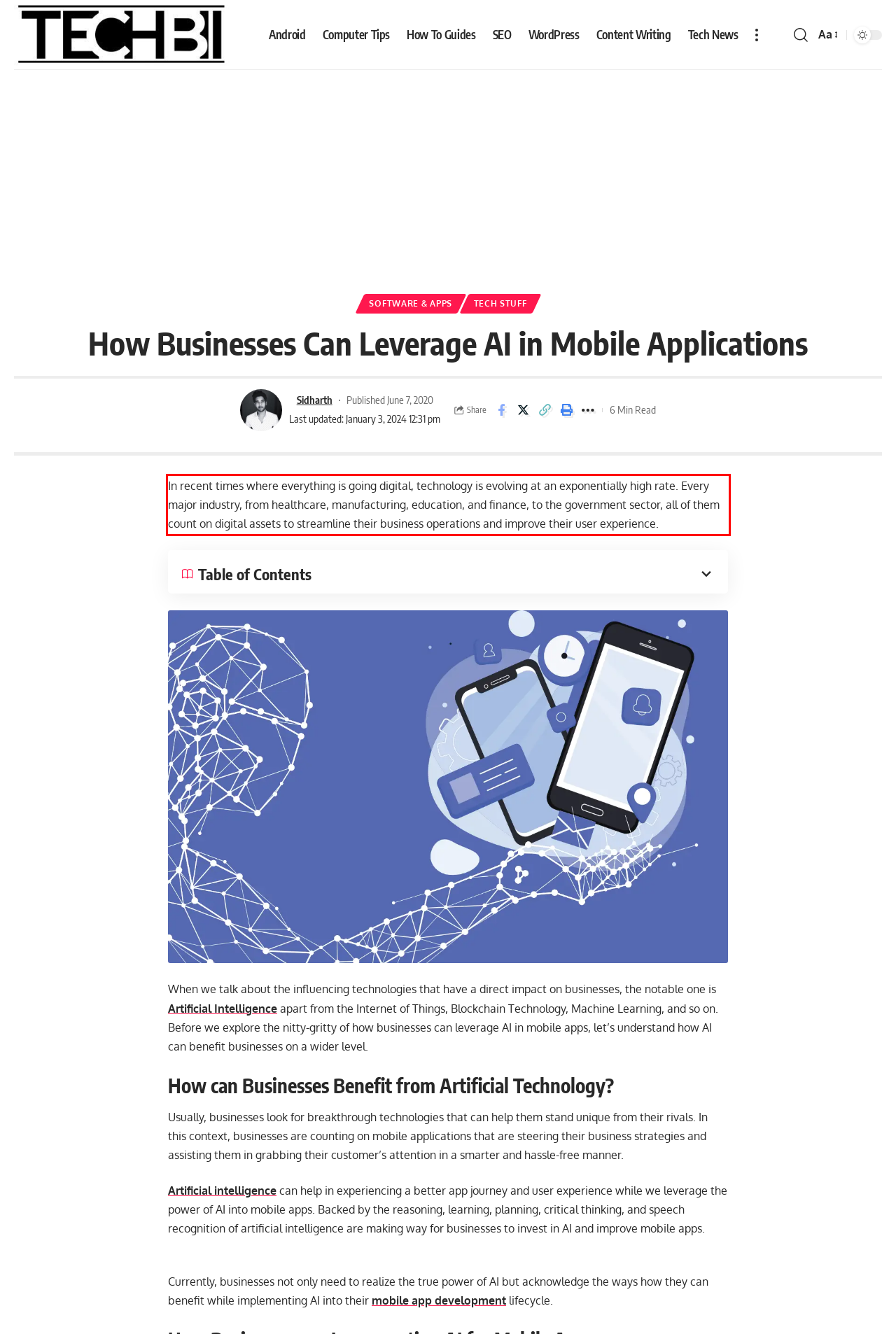From the provided screenshot, extract the text content that is enclosed within the red bounding box.

In recent times where everything is going digital, technology is evolving at an exponentially high rate. Every major industry, from healthcare, manufacturing, education, and finance, to the government sector, all of them count on digital assets to streamline their business operations and improve their user experience.